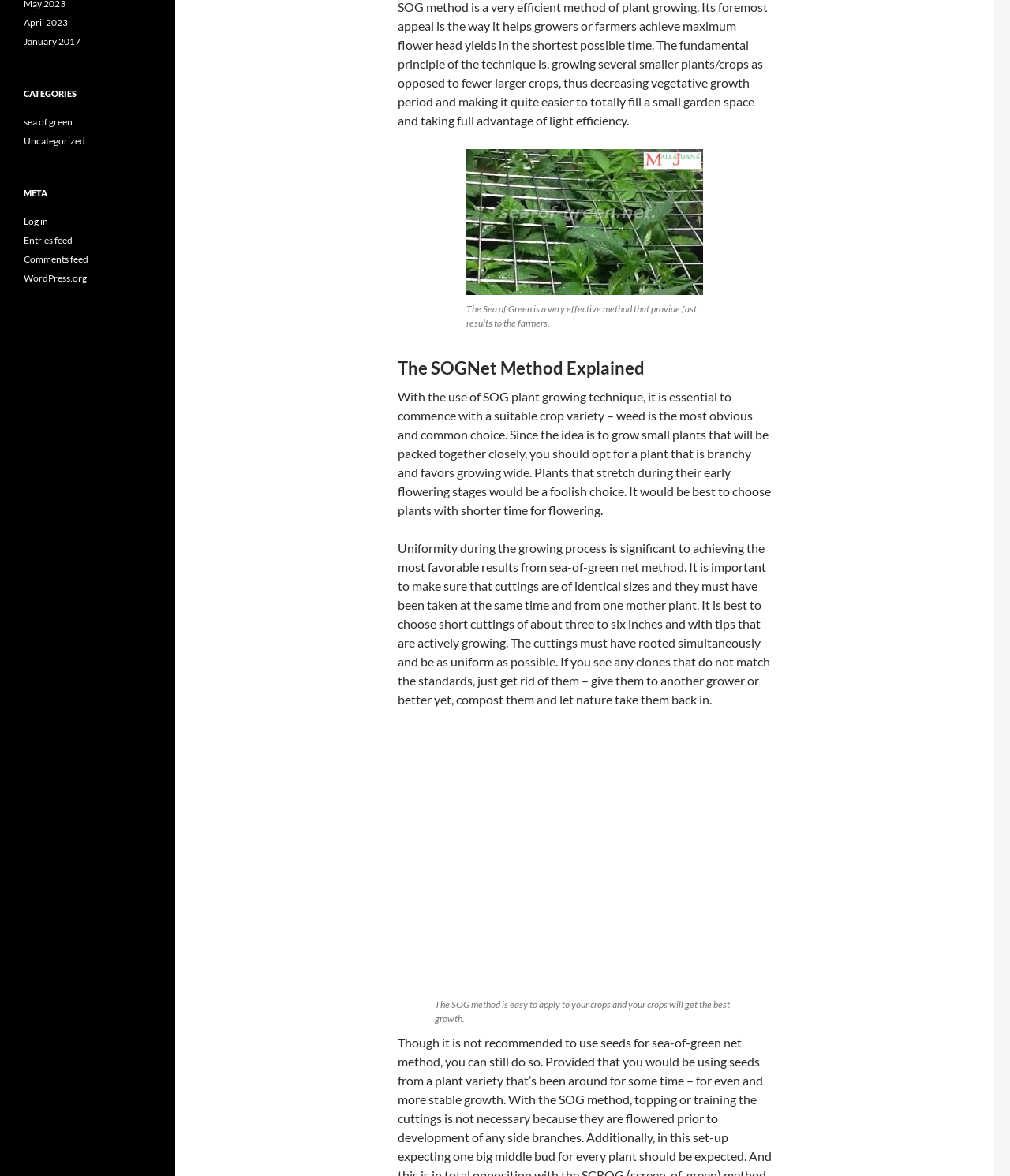Identify the bounding box for the element characterized by the following description: "sea of green".

[0.023, 0.099, 0.072, 0.109]